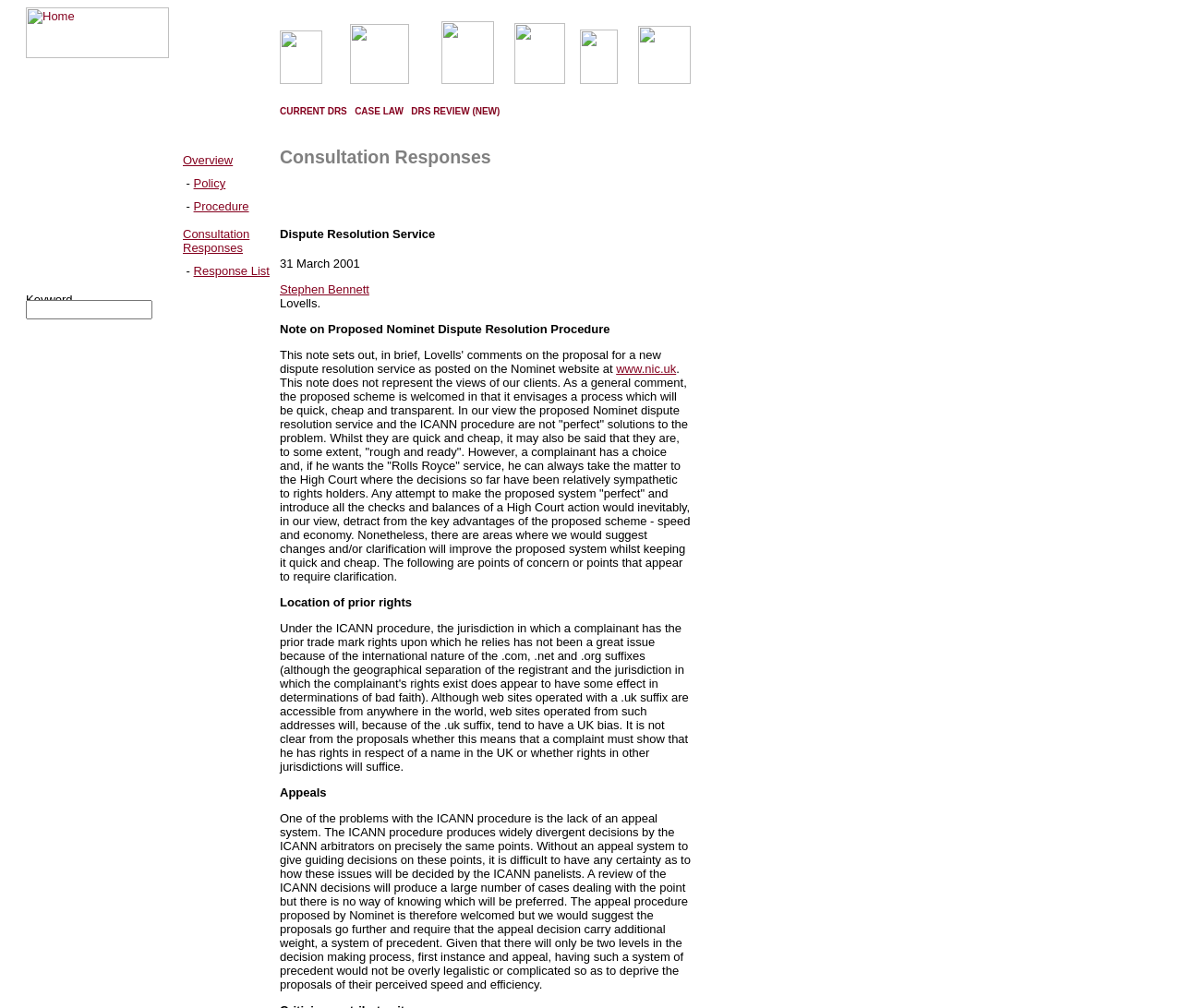Using the given element description, provide the bounding box coordinates (top-left x, top-left y, bottom-right x, bottom-right y) for the corresponding UI element in the screenshot: Policy

[0.164, 0.175, 0.191, 0.189]